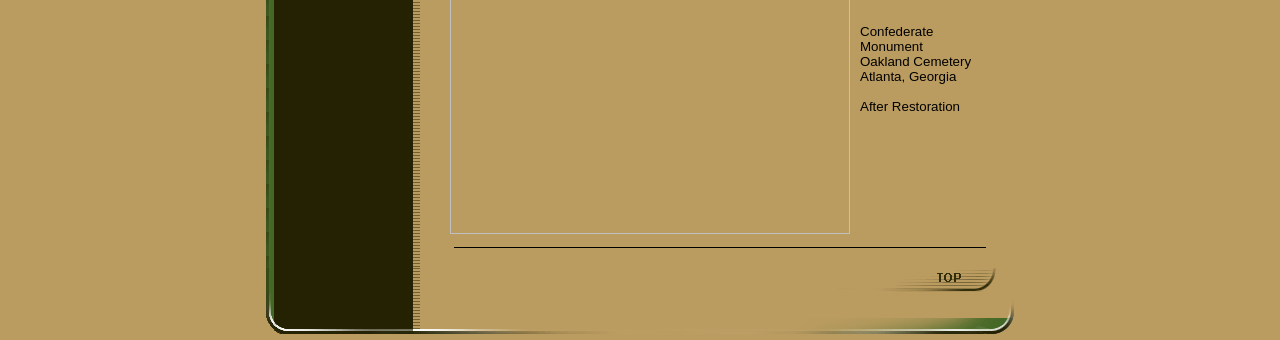Please reply to the following question with a single word or a short phrase:
How many images are on the webpage?

2